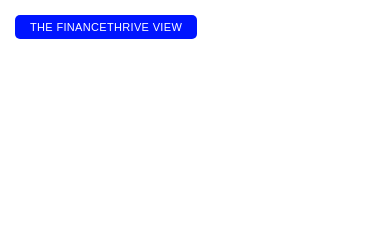Please reply with a single word or brief phrase to the question: 
What is the purpose of the banner?

Guide readers to financial content